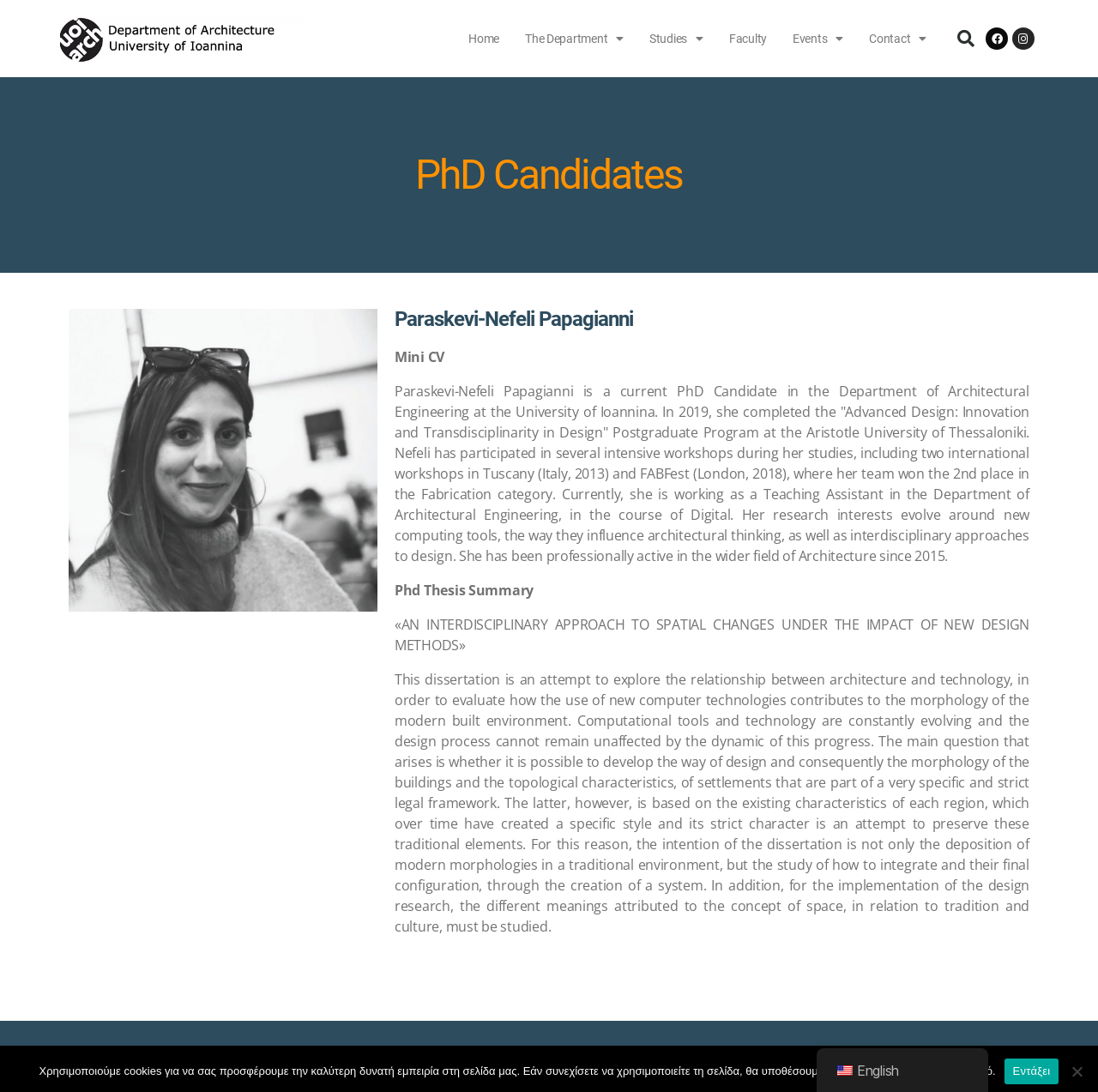Determine the bounding box coordinates of the clickable region to follow the instruction: "Go to the Department page".

[0.466, 0.0, 0.58, 0.071]